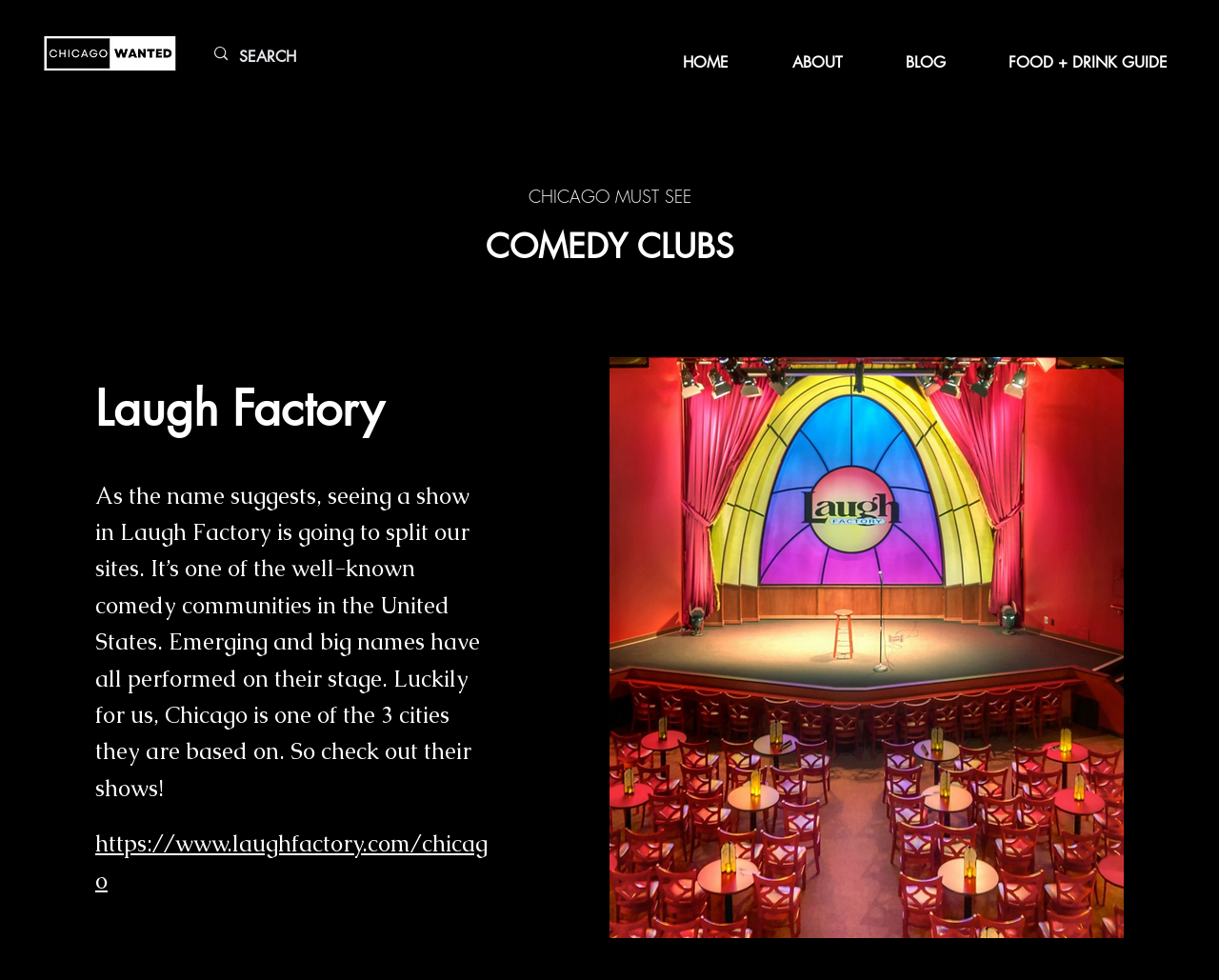Present a detailed account of what is displayed on the webpage.

The webpage is about comedy clubs in Chicago. At the top left, there is a link with no text. Next to it, there is a live update notification area. Below this area, there is a search bar with a magnifying glass icon and a "SEARCH" label. 

On the top right, there is a navigation menu labeled "Site" with links to "HOME", "ABOUT", "BLOG", and "FOOD + DRINK GUIDE". 

Below the navigation menu, there is a prominent heading "COMEDY CLUBS" that spans the entire width of the page. 

Underneath the heading, there is a link to "CHICAGO MUST SEE" on the left side. On the right side, there is a large link that takes up most of the width of the page. 

Further down, there is a heading "Laugh Factory" on the left side, followed by a paragraph of text that describes Laugh Factory as a well-known comedy community in the United States. The text also mentions that Laugh Factory has a location in Chicago and invites readers to check out their shows. Below the text, there is a link to Laugh Factory's Chicago website.